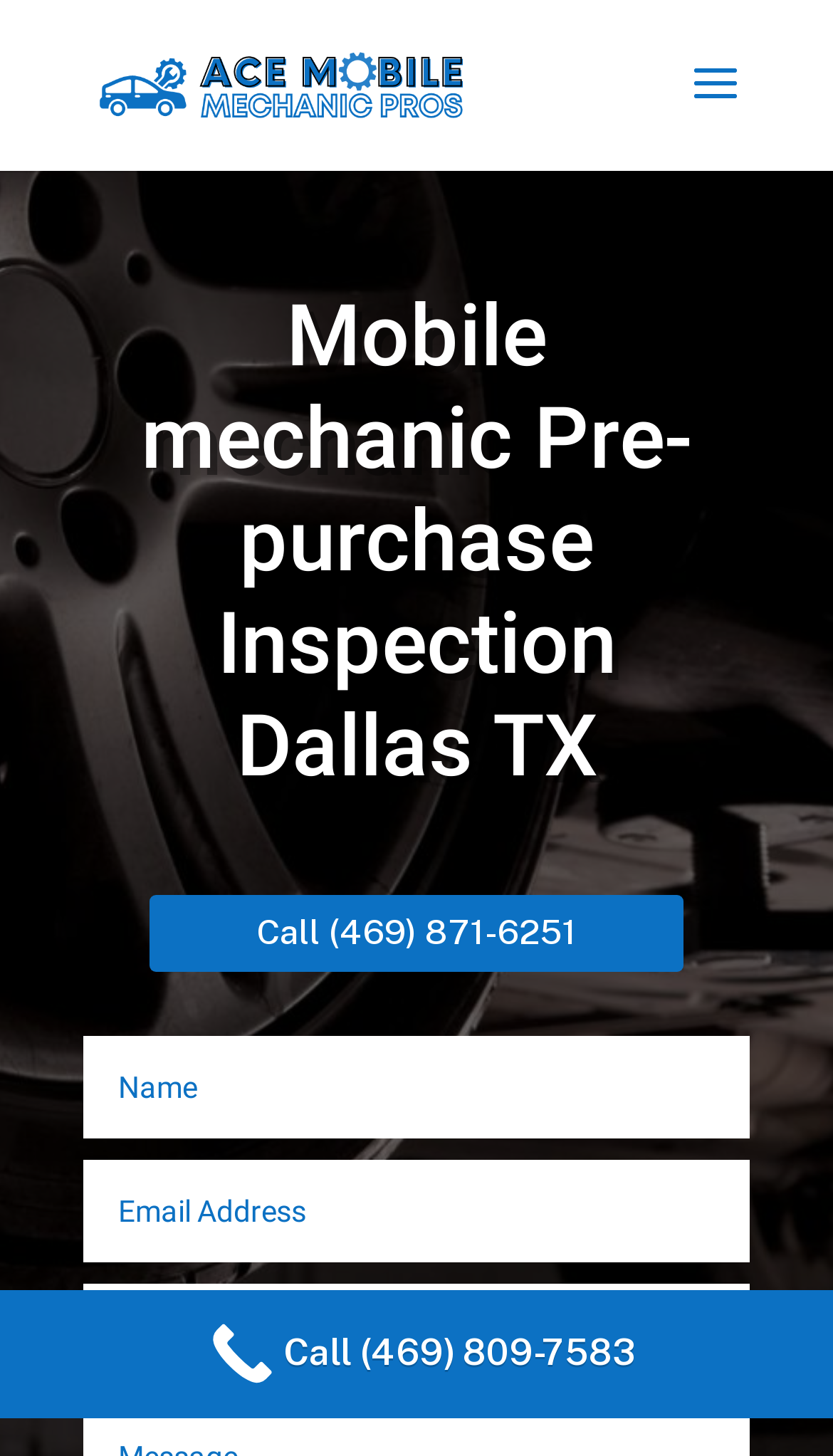Provide the bounding box coordinates for the specified HTML element described in this description: "alt="Ace Mobile Mechanic Pros"". The coordinates should be four float numbers ranging from 0 to 1, in the format [left, top, right, bottom].

[0.108, 0.045, 0.582, 0.068]